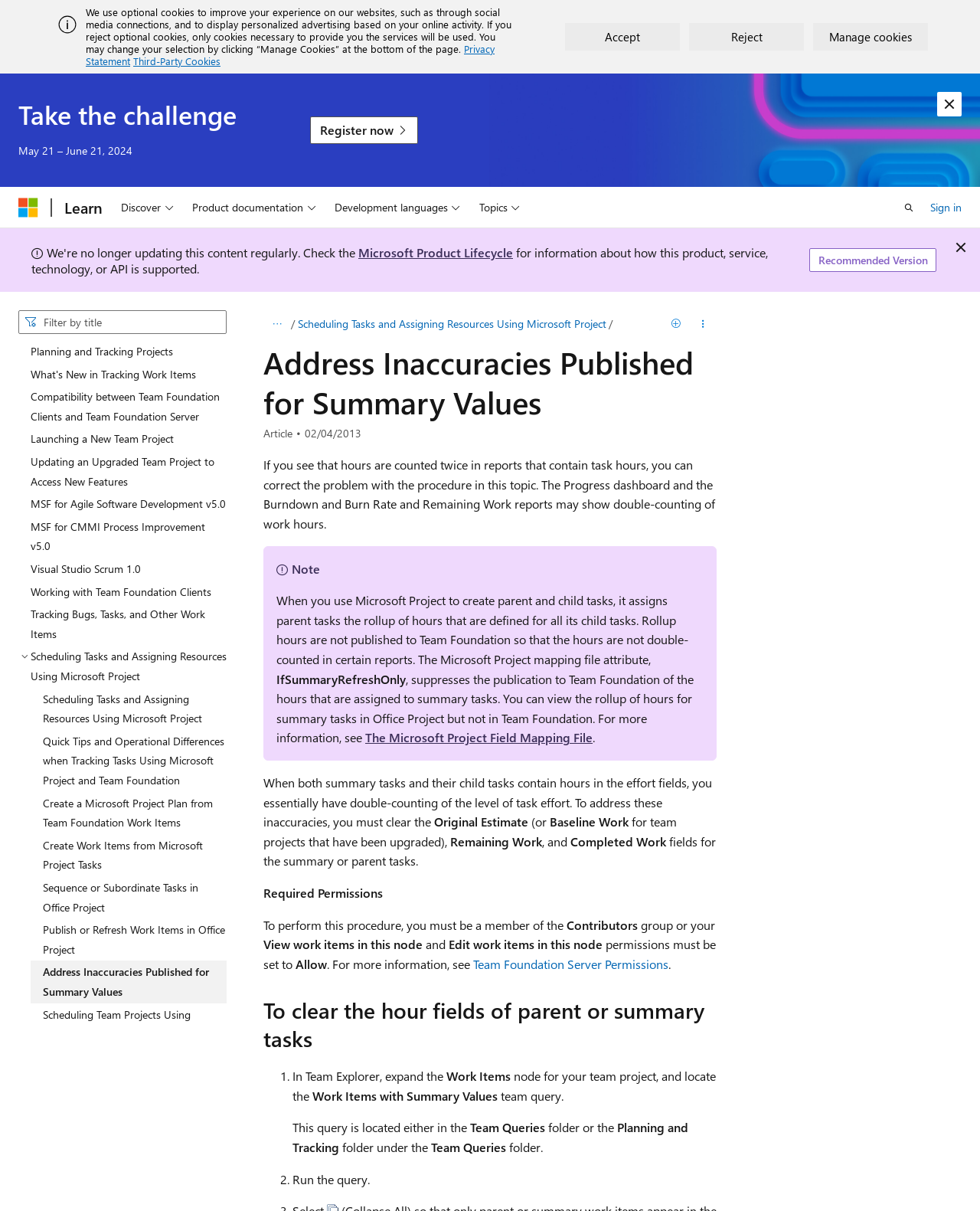Use a single word or phrase to respond to the question:
What is the challenge period?

May 21 – June 21, 2024